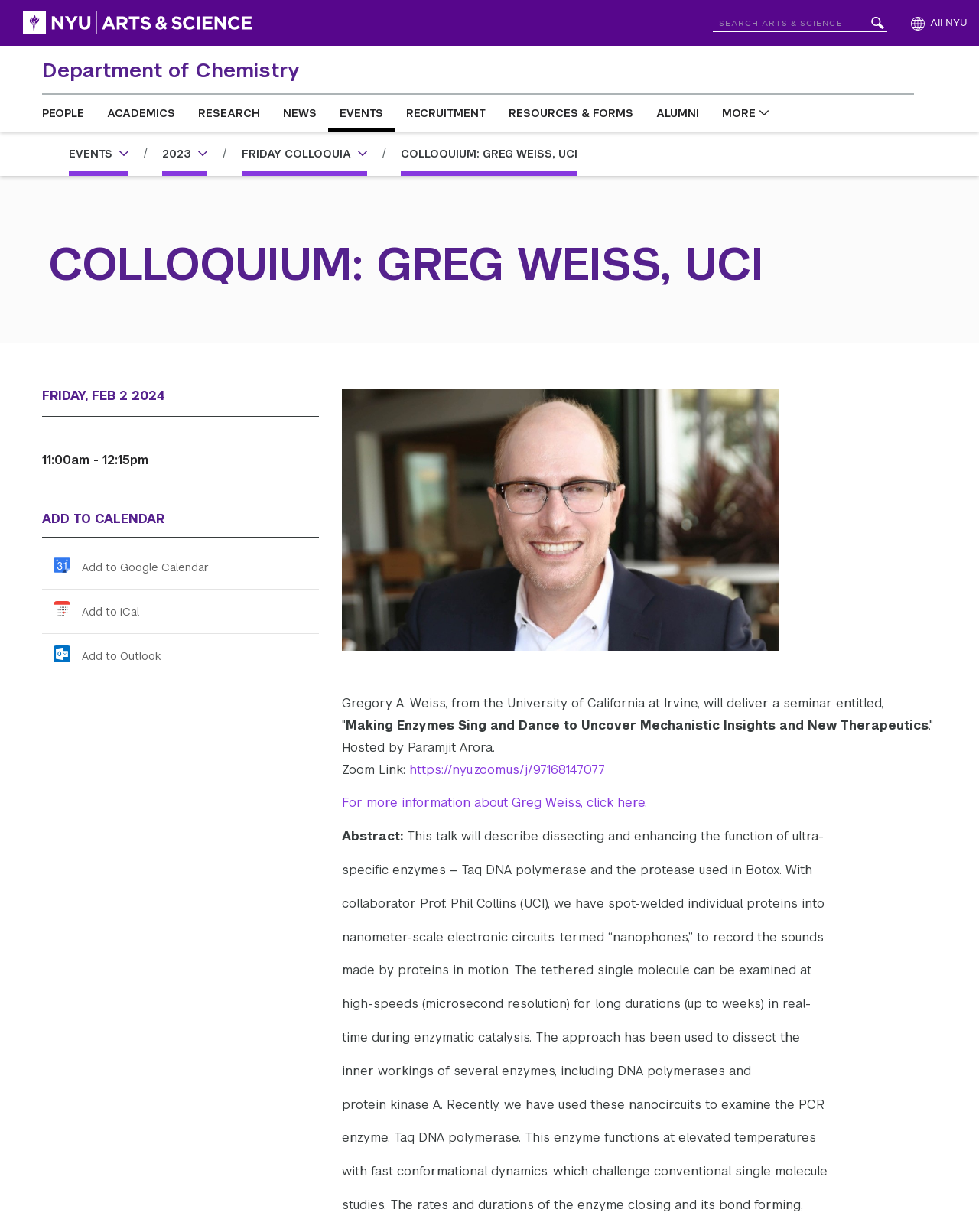Can you provide the bounding box coordinates for the element that should be clicked to implement the instruction: "Click on MORE"?

[0.726, 0.077, 0.797, 0.107]